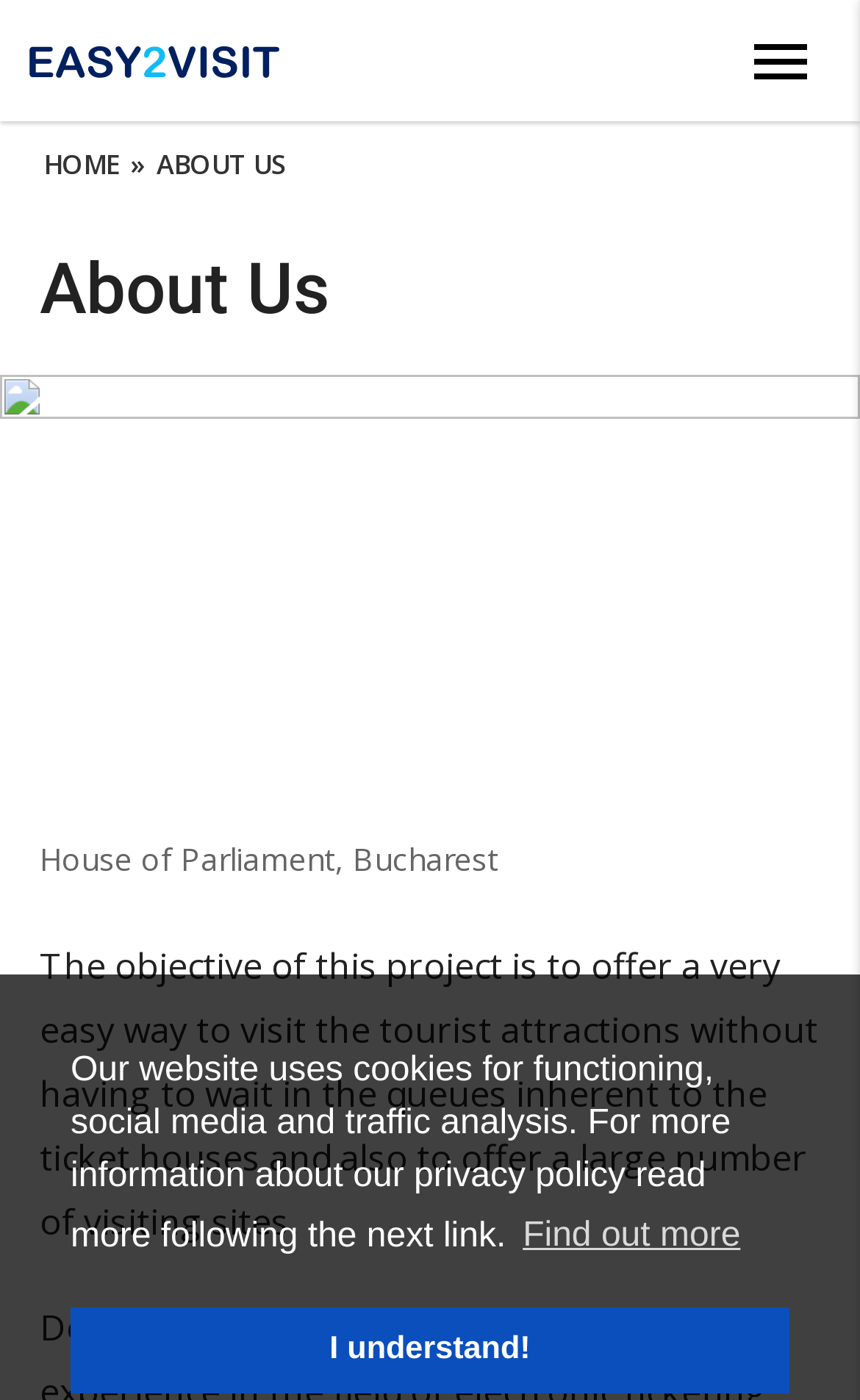Generate a thorough explanation of the webpage's elements.

The webpage is about Easy2Visit, a platform that offers skip-the-line tickets for tourist attractions. At the top of the page, there is a logo of Easy2Visit, which is an image. Below the logo, there is a navigation menu with links to "HOME" and "ABOUT US". 

On the top-right corner of the page, there is a cookie message that informs users about the website's use of cookies for functioning, social media, and traffic analysis. The message includes a "learn more about cookies" button and a "dismiss cookie message" button.

Below the navigation menu, there is a heading that reads "About Us". Underneath the heading, there is a figure with a caption that reads "House of Parliament, Bucharest". 

The main content of the page is a paragraph of text that explains the objective of the Easy2Visit project, which is to provide an easy way to visit tourist attractions without having to wait in queues and to offer a large number of visiting sites.